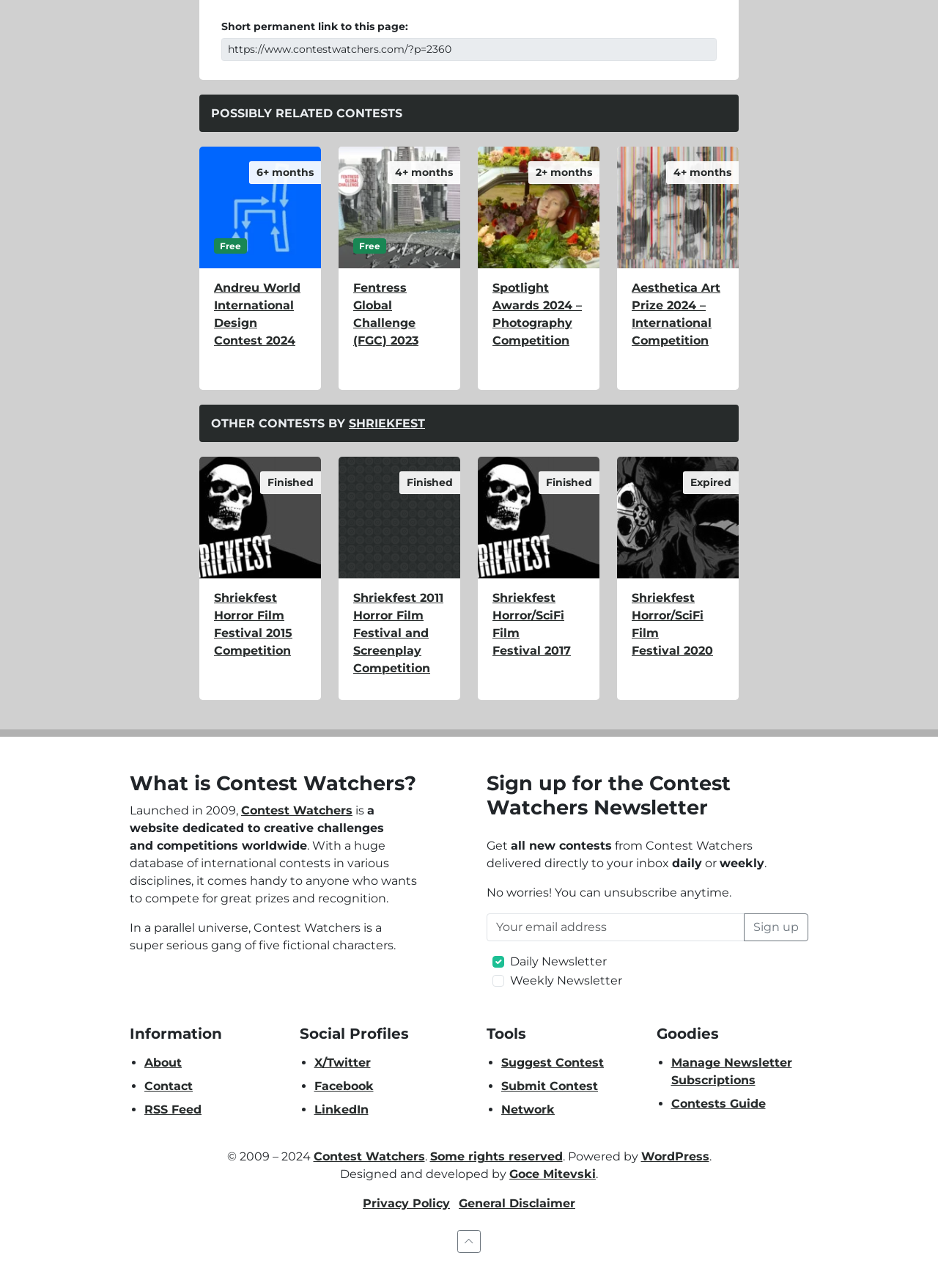Identify the bounding box coordinates of the area that should be clicked in order to complete the given instruction: "Explore the Shriekfest Horror Film Festival 2015 Competition". The bounding box coordinates should be four float numbers between 0 and 1, i.e., [left, top, right, bottom].

[0.212, 0.449, 0.342, 0.544]